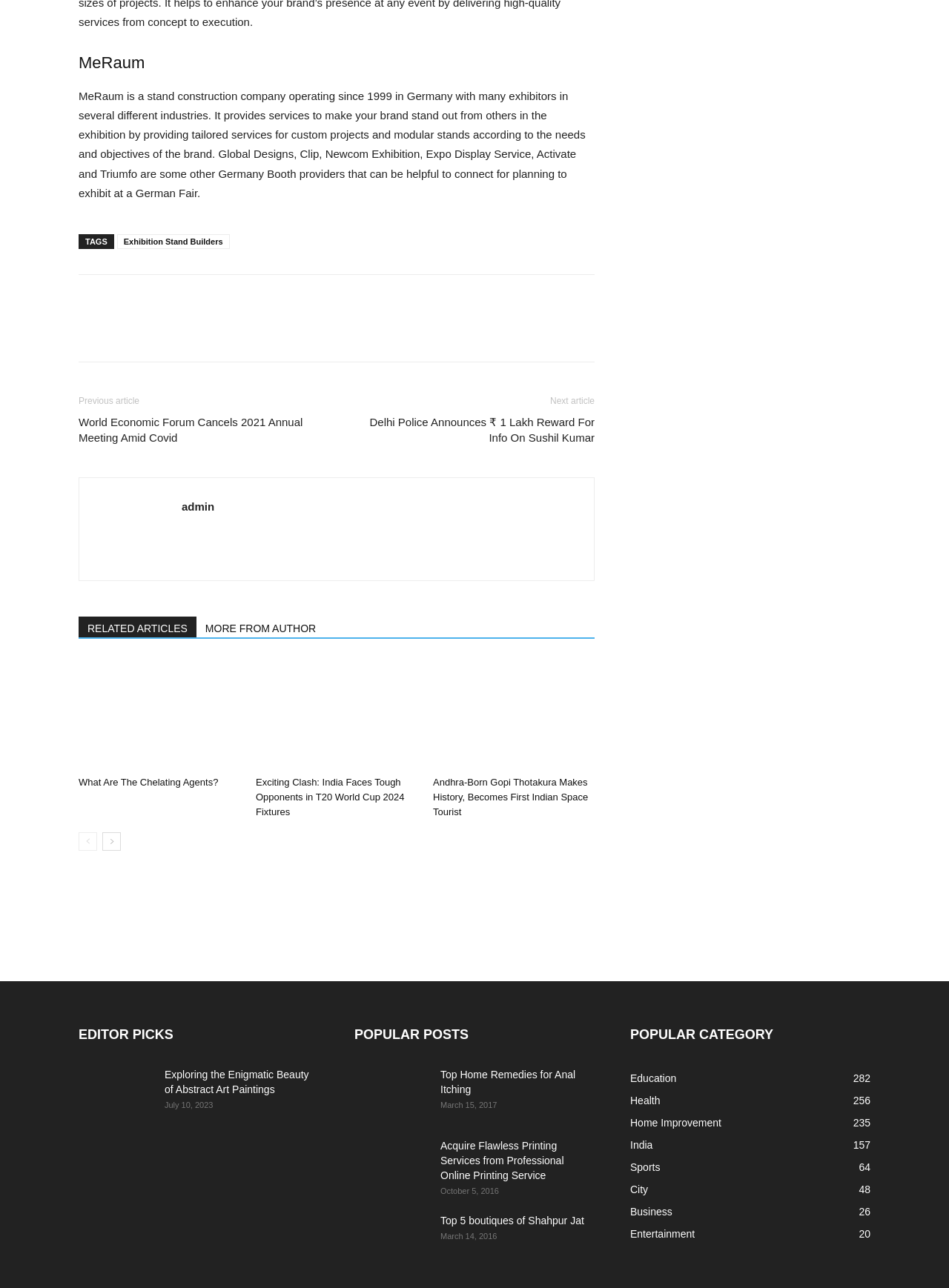How many categories are listed under 'POPULAR CATEGORY'?
Answer the question with just one word or phrase using the image.

7